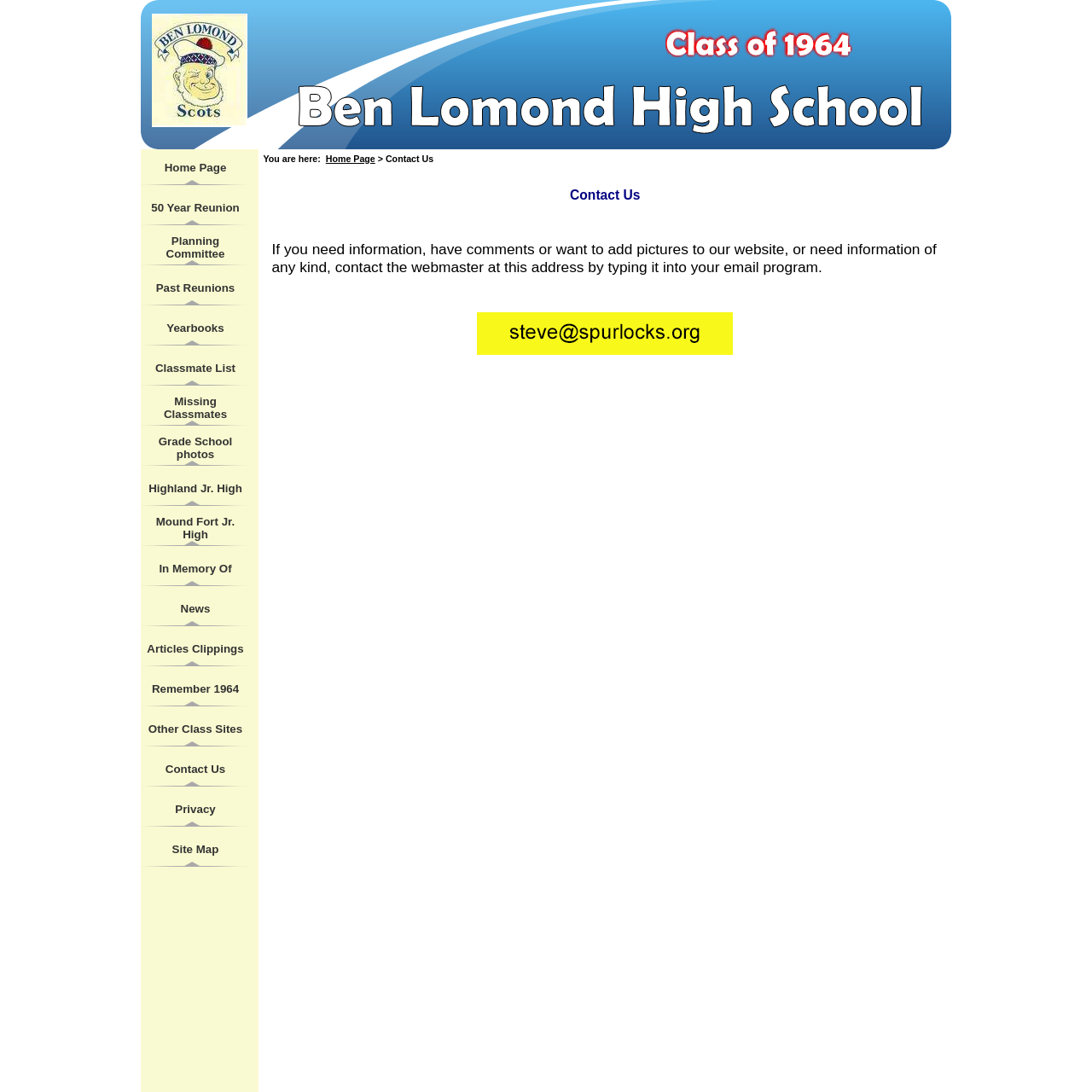Identify the bounding box coordinates of the element to click to follow this instruction: 'view 50 Year Reunion'. Ensure the coordinates are four float values between 0 and 1, provided as [left, top, right, bottom].

[0.129, 0.184, 0.229, 0.196]